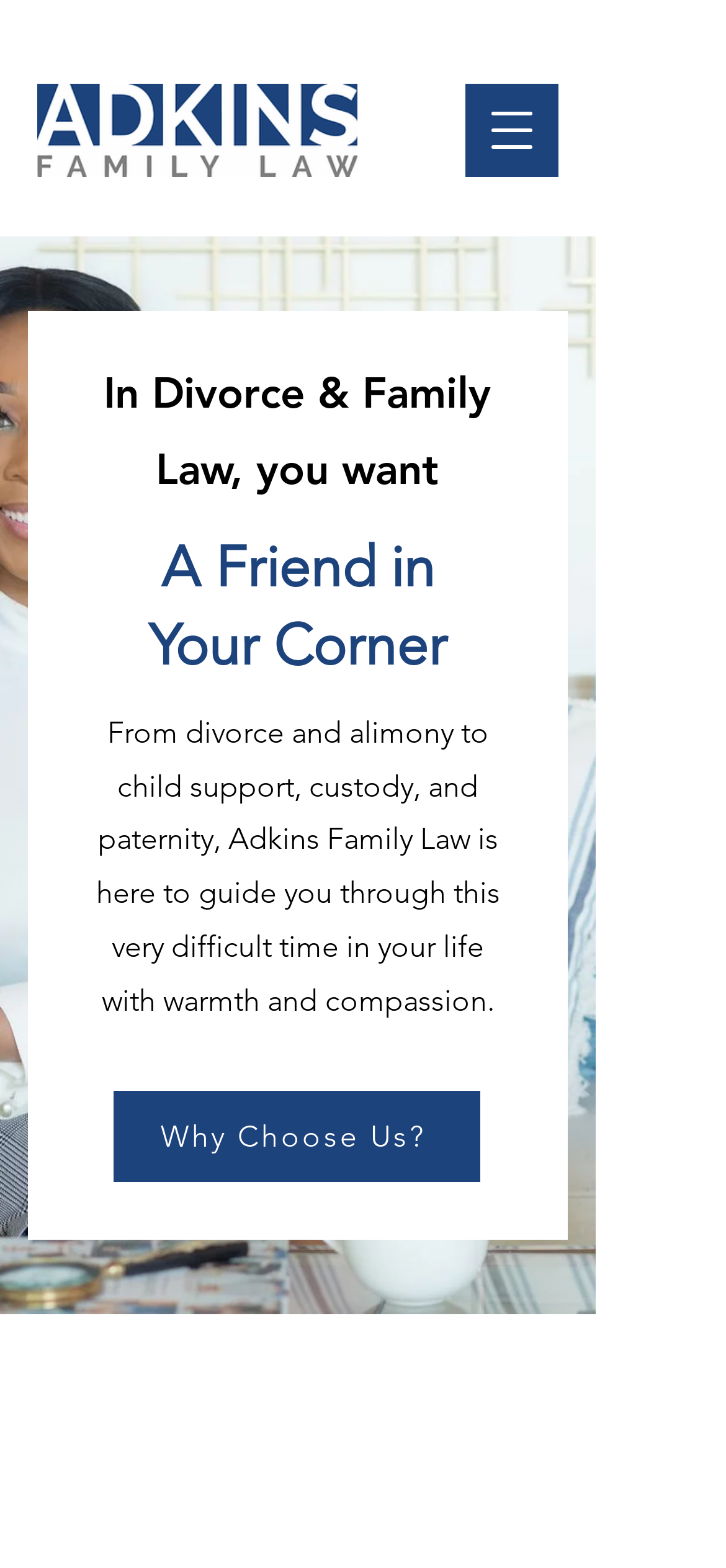What is the purpose of the button at the top right corner?
Refer to the image and provide a one-word or short phrase answer.

Open navigation menu